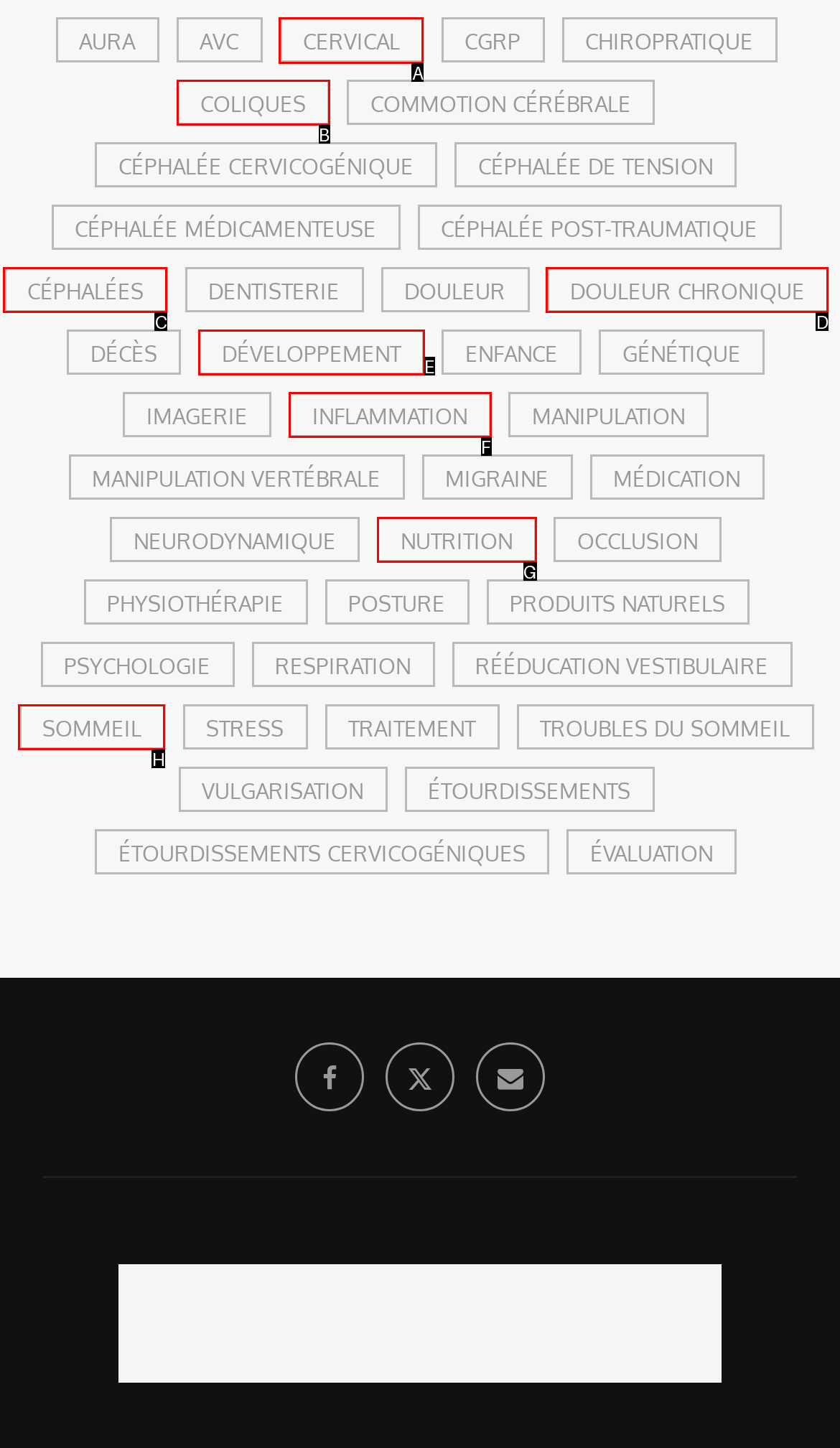For the task: view cervical, tell me the letter of the option you should click. Answer with the letter alone.

A